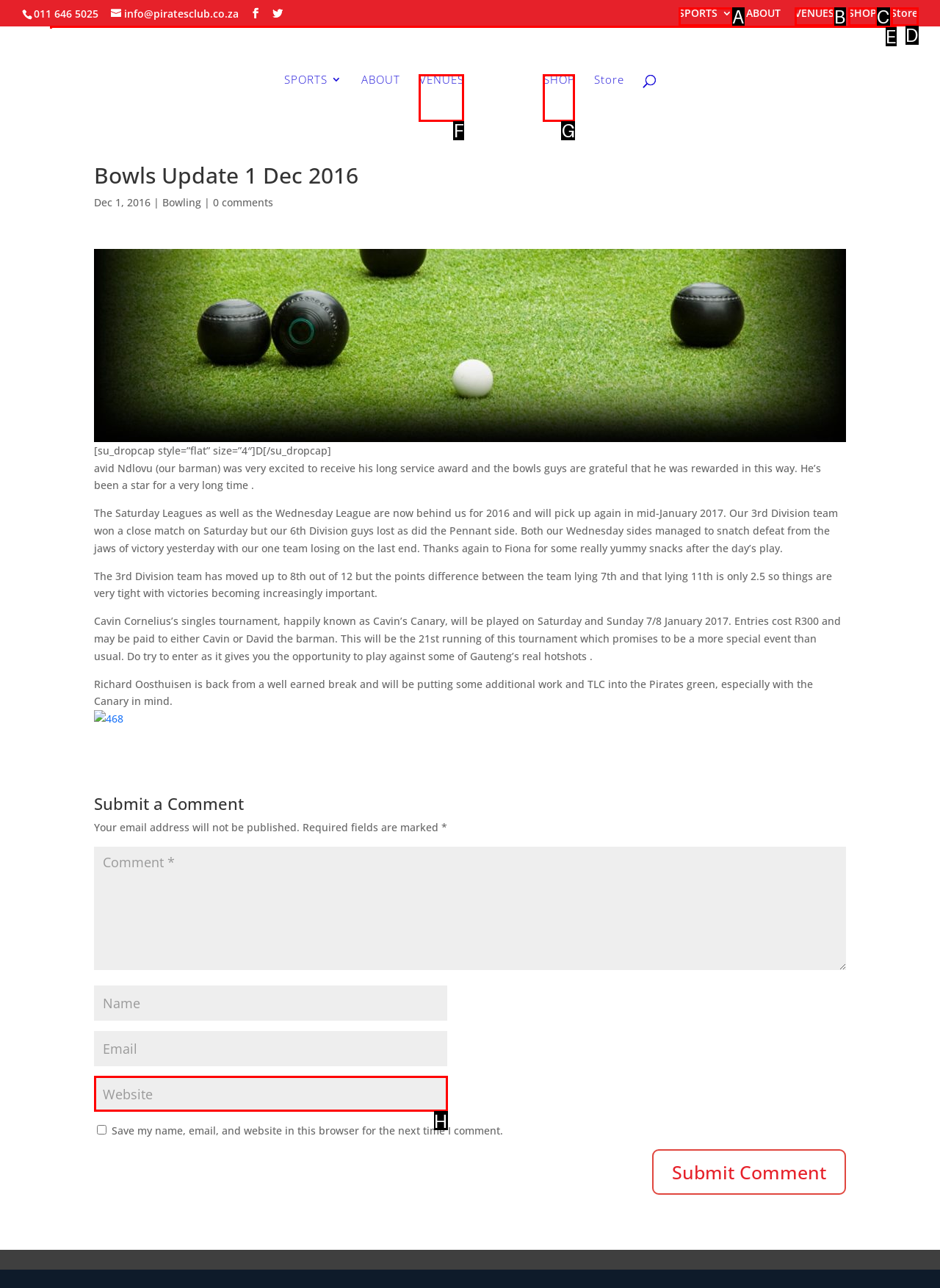Identify the UI element that best fits the description: input value="Website" name="url"
Respond with the letter representing the correct option.

H